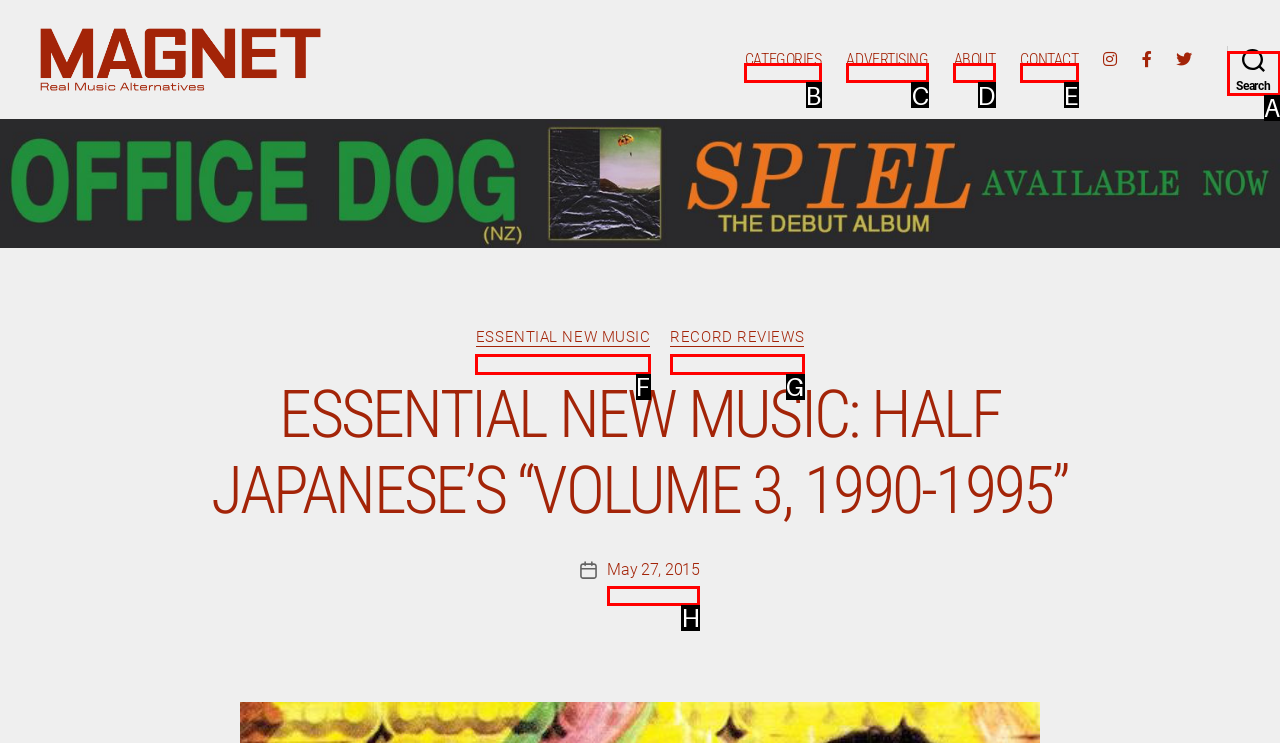Identify the UI element described as: Search
Answer with the option's letter directly.

A